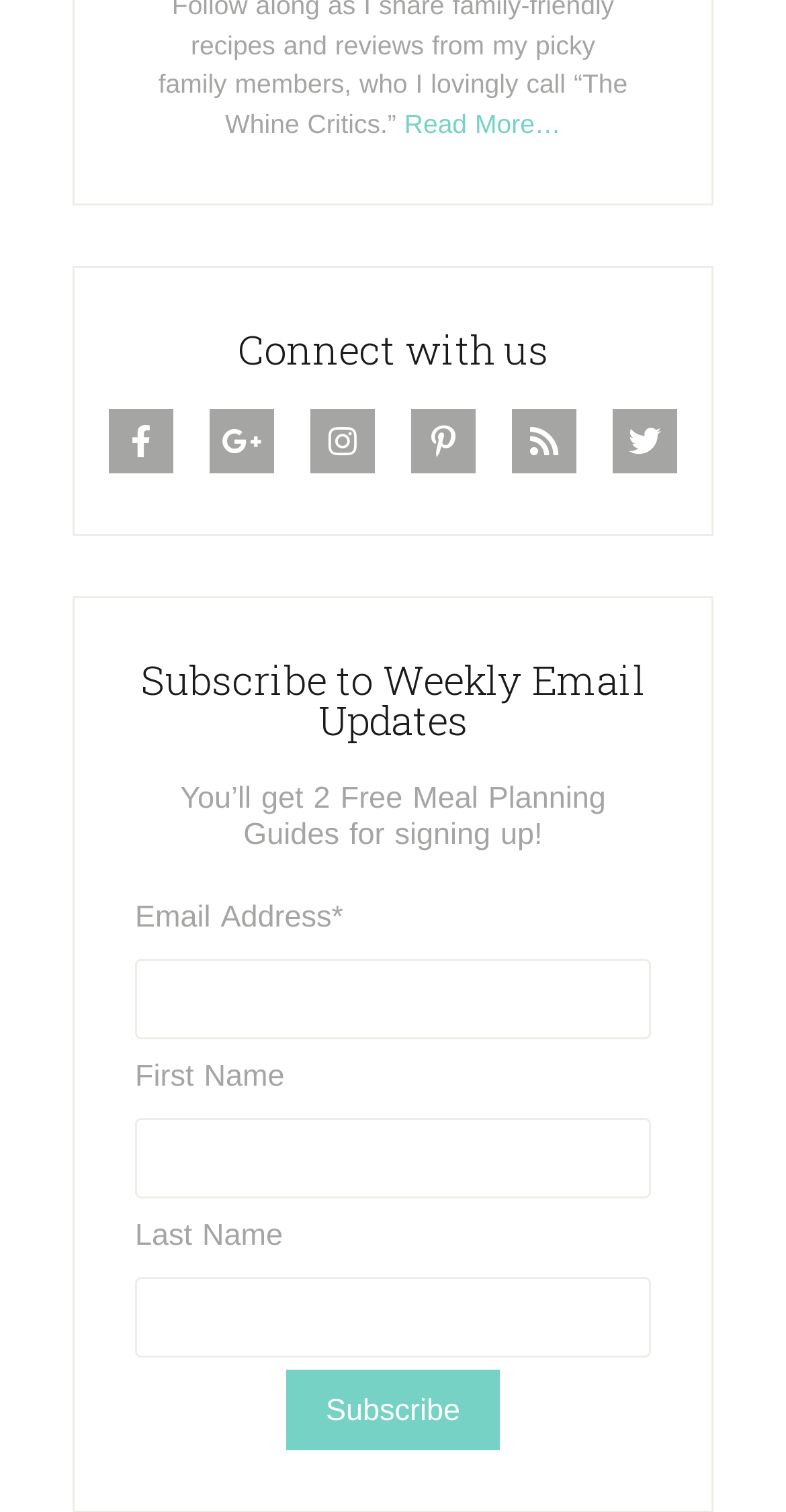What information is required to subscribe to the weekly email updates?
Answer the question in as much detail as possible.

The webpage contains input fields for email address, first name, and last name, but only the email address field is marked as required. This suggests that the email address is the minimum information required to subscribe to the weekly email updates.